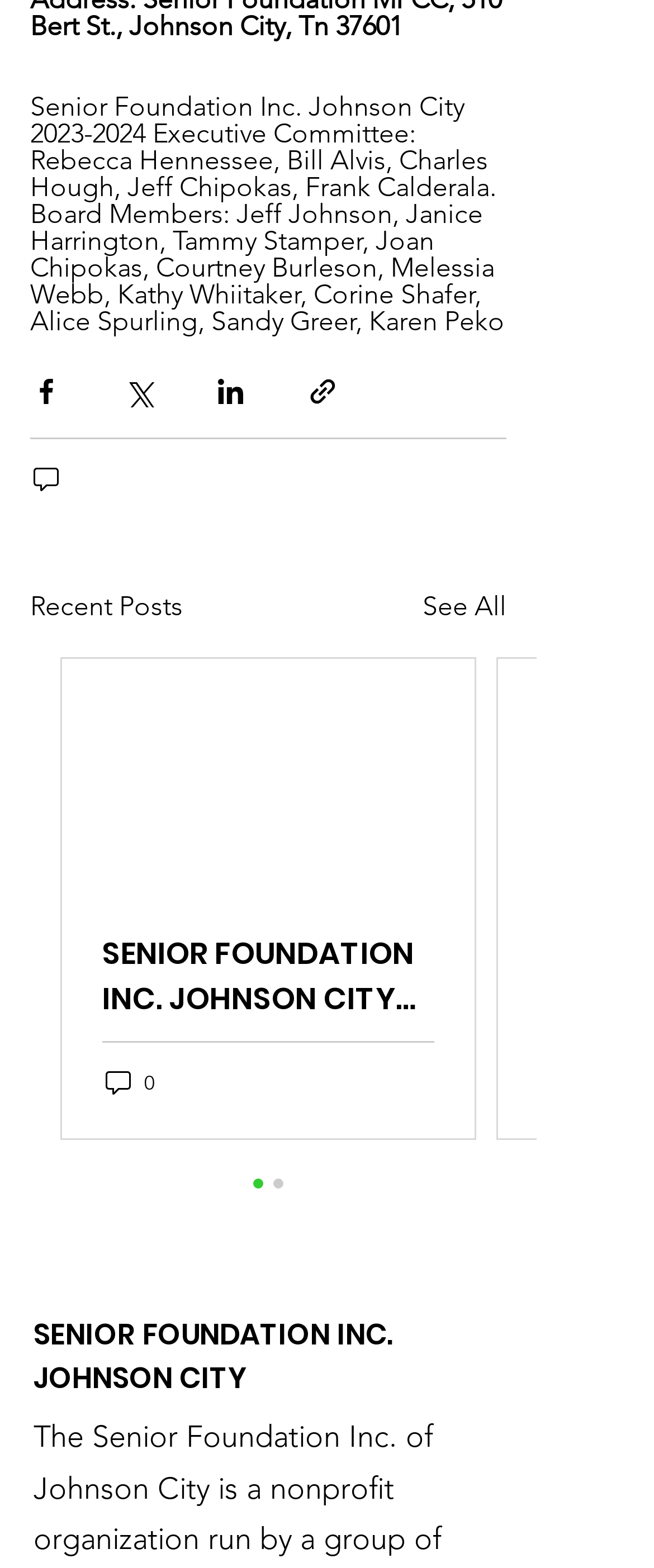Locate the bounding box of the UI element described in the following text: "0".

[0.156, 0.68, 0.241, 0.701]